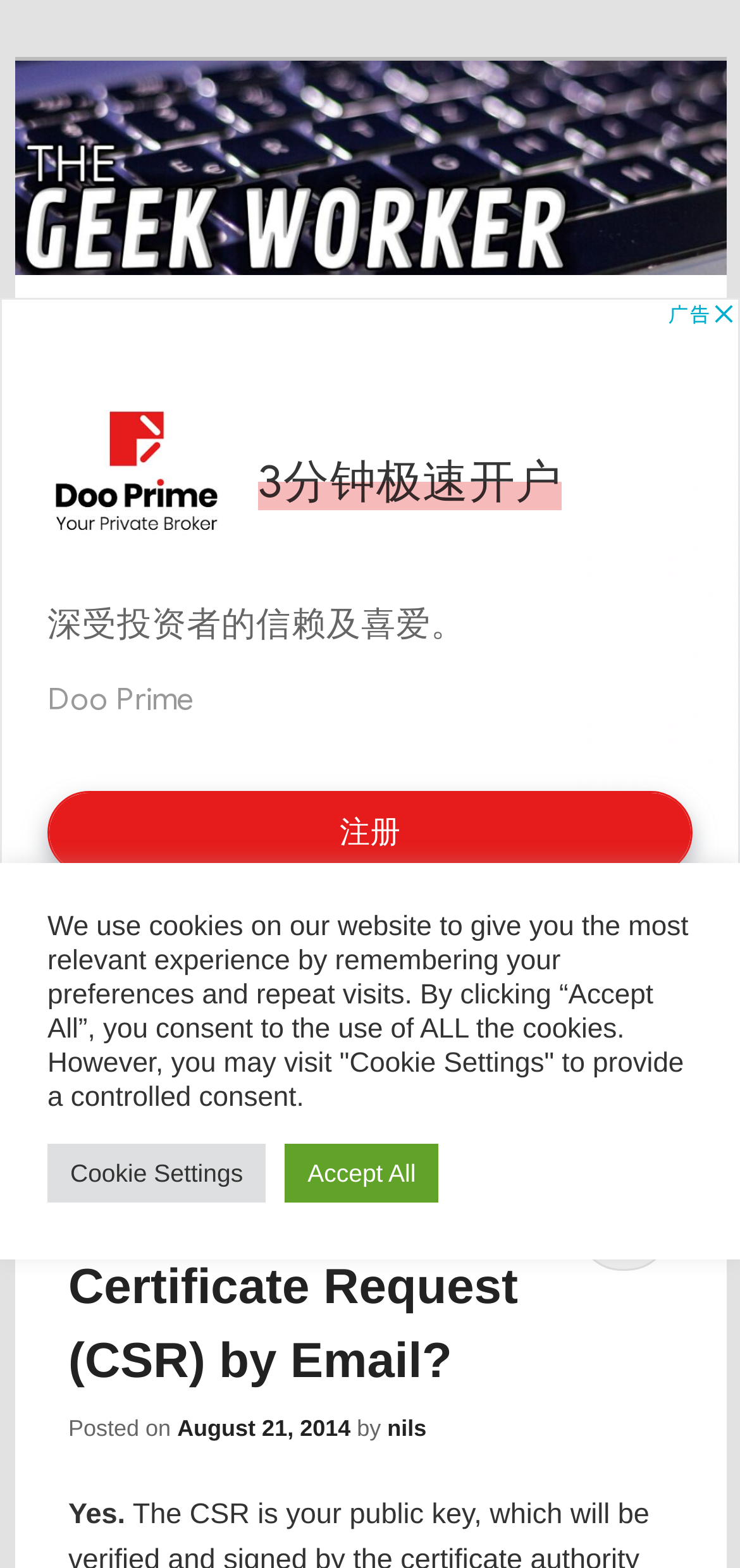What is the main topic of the website?
Ensure your answer is thorough and detailed.

The main topic of the website can be inferred from the heading element below the website name, which reads 'Solving IT Problems'.